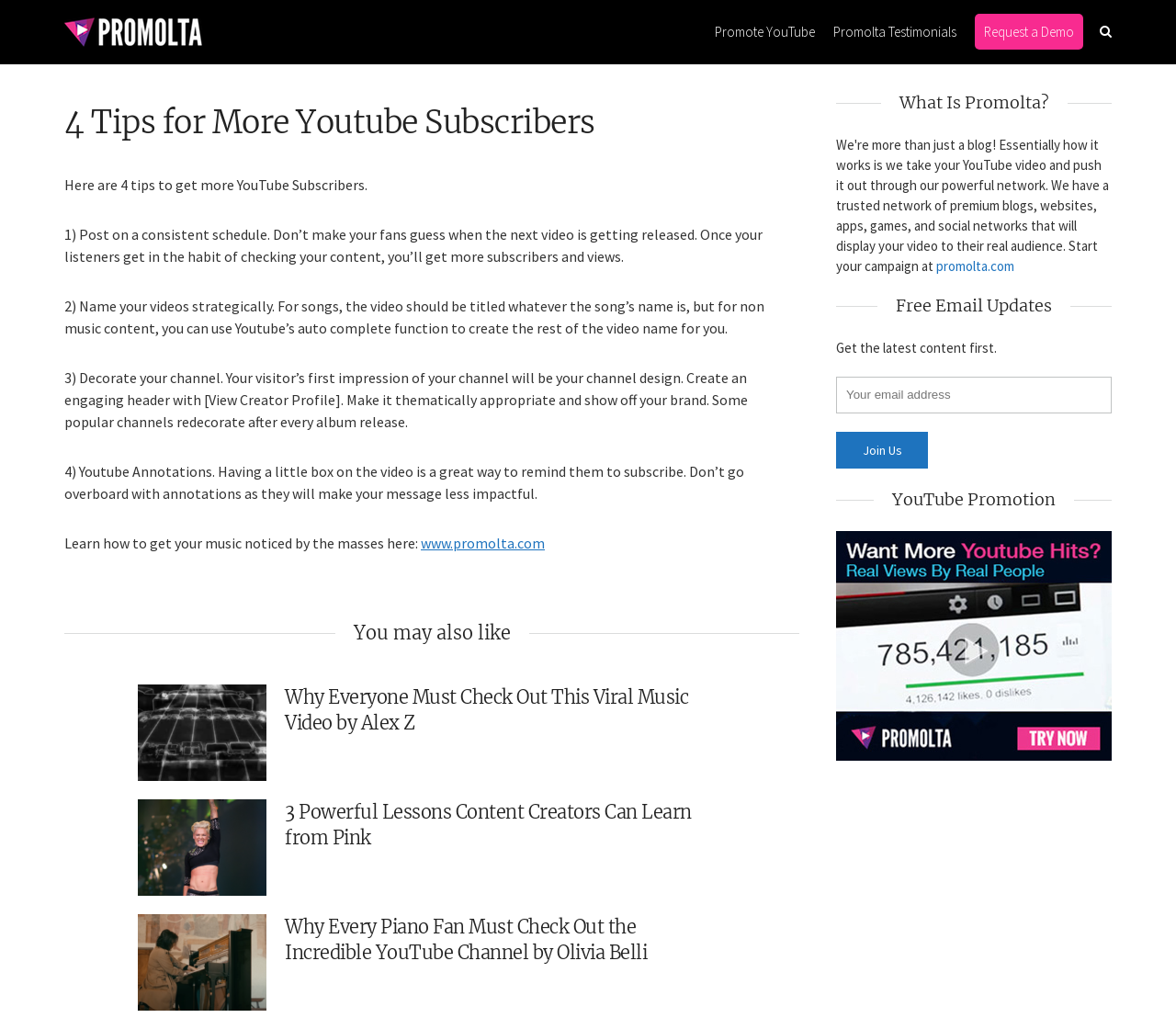Identify the bounding box coordinates of the HTML element based on this description: "title="Promolta Blog"".

[0.055, 0.022, 0.172, 0.039]